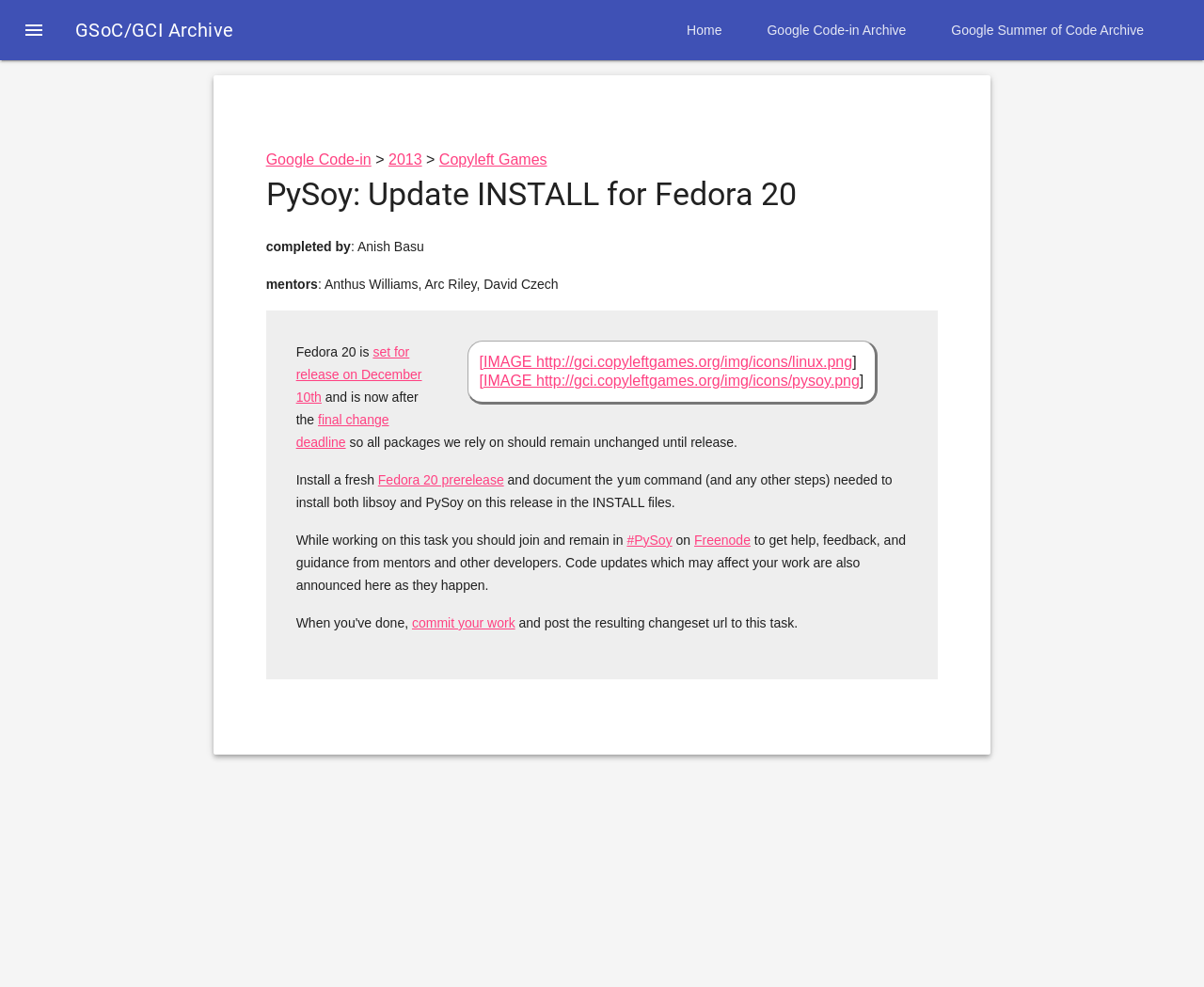Indicate the bounding box coordinates of the element that needs to be clicked to satisfy the following instruction: "View the 'Google Code-in Archive'". The coordinates should be four float numbers between 0 and 1, i.e., [left, top, right, bottom].

[0.618, 0.0, 0.771, 0.061]